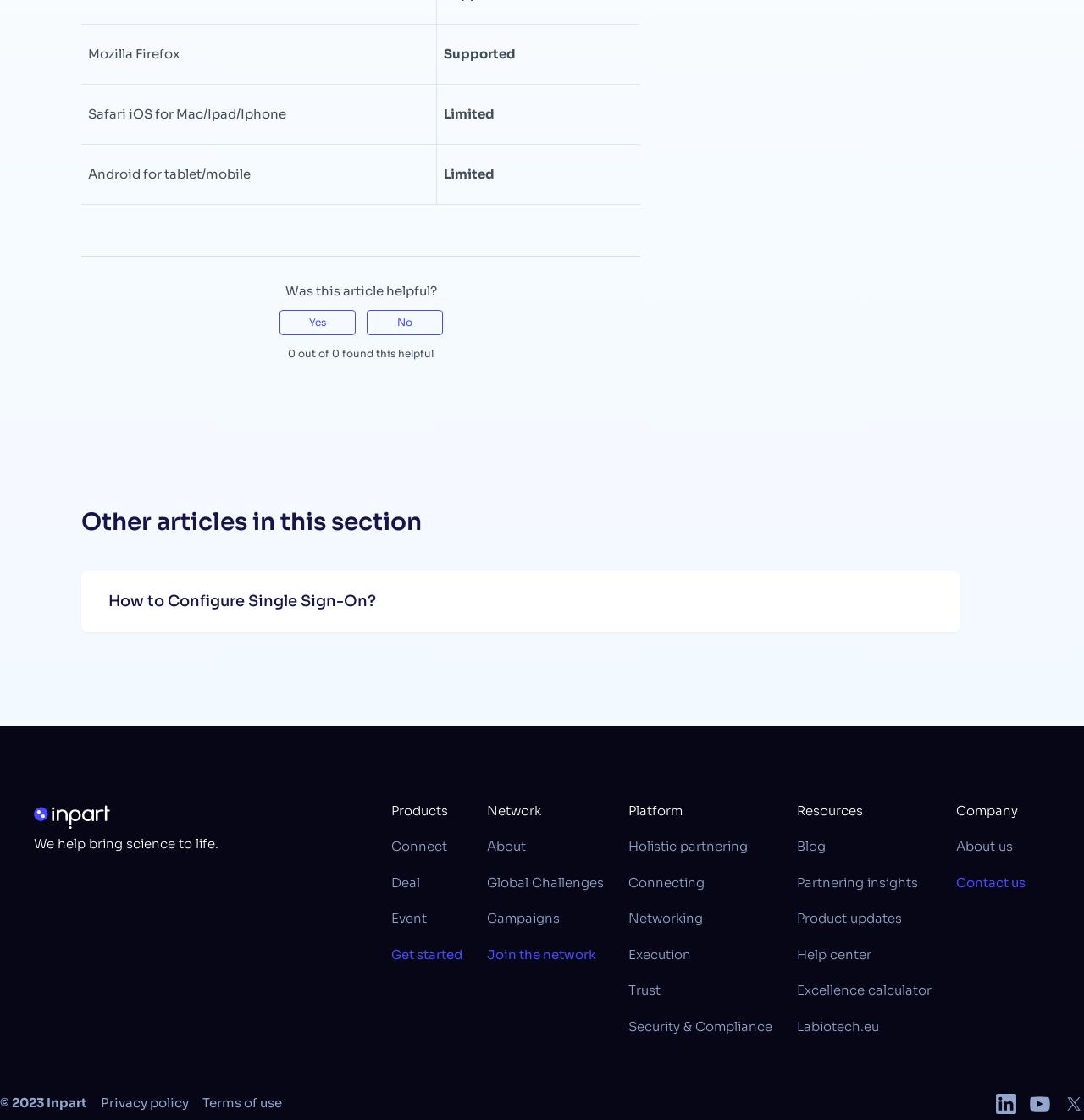Provide a short, one-word or phrase answer to the question below:
What is the rating of Safari iOS for Mac/Ipad/Iphone?

Limited